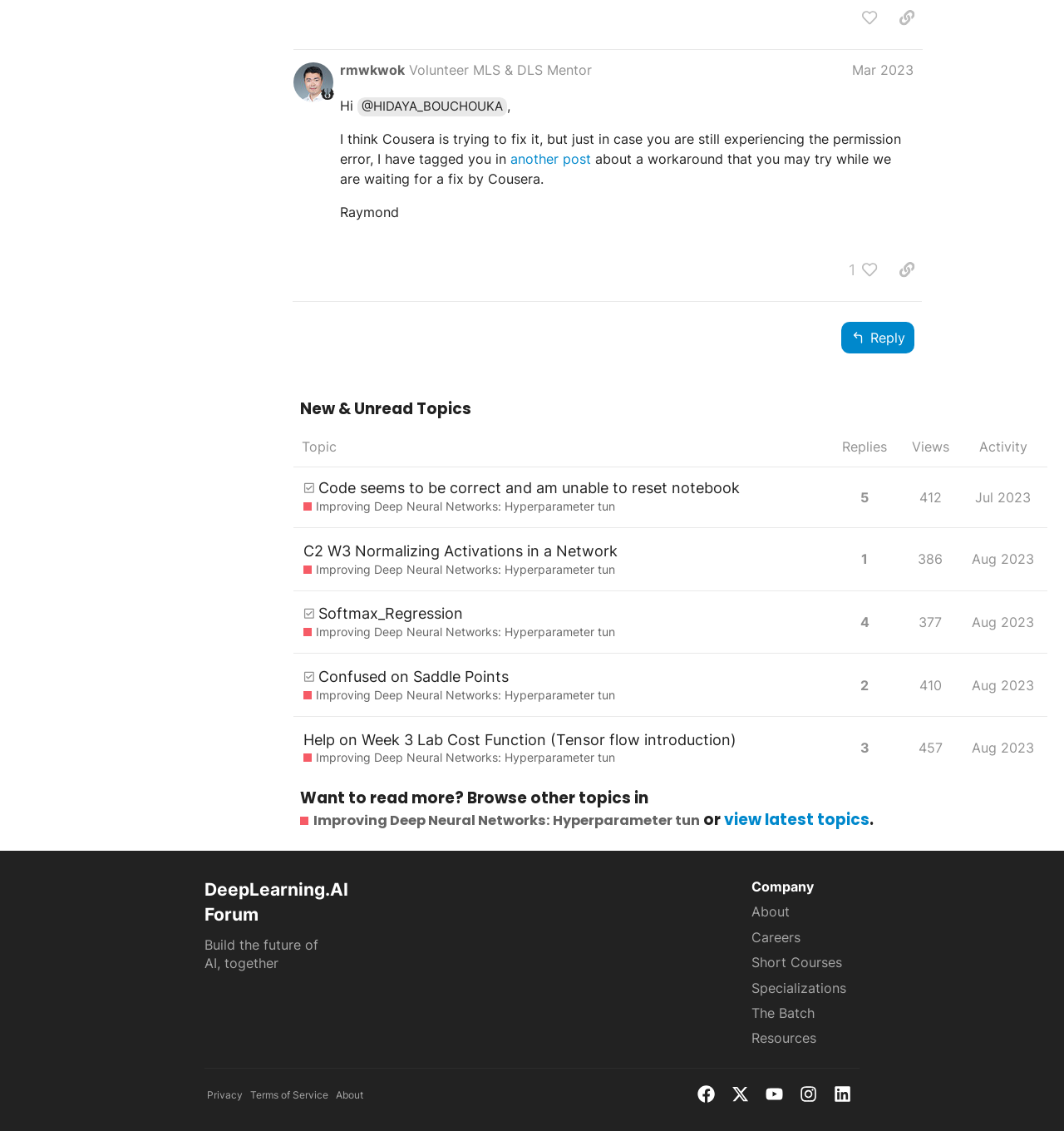What is the purpose of the button 'Reply'?
Please provide a comprehensive answer to the question based on the webpage screenshot.

The button 'Reply' is likely used to reply to a post, as it is located below the post content and is a common functionality in online forums.